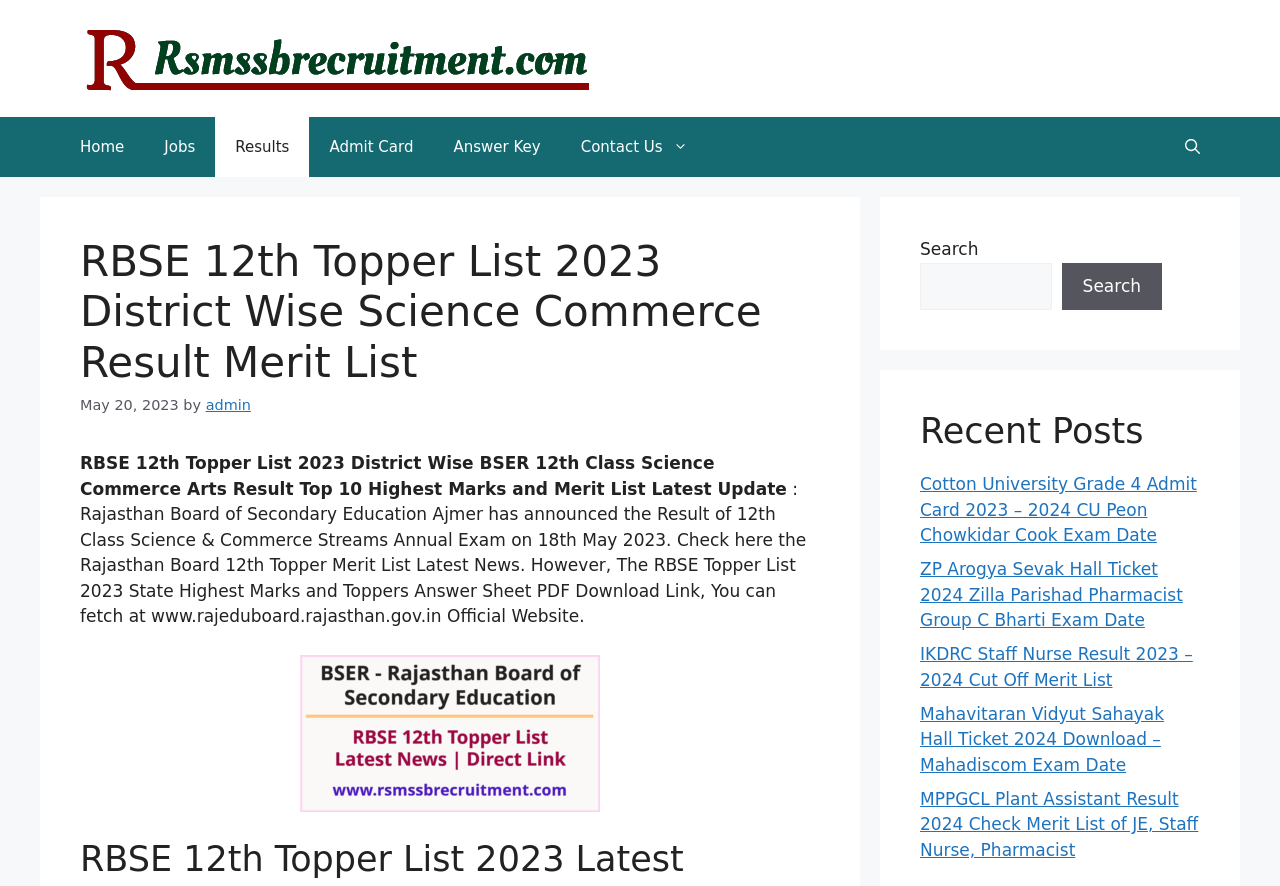Please pinpoint the bounding box coordinates for the region I should click to adhere to this instruction: "Read the Recent Posts".

[0.719, 0.463, 0.938, 0.51]